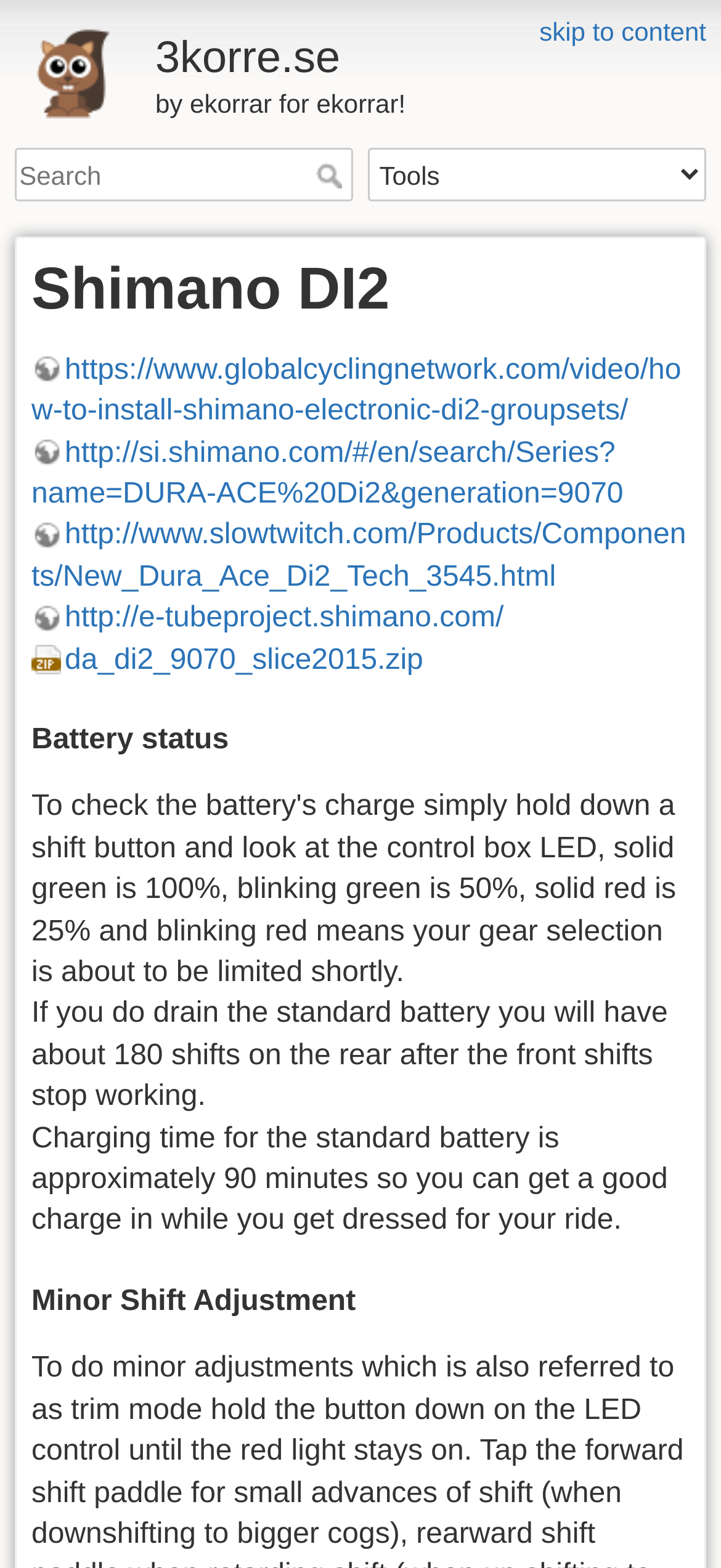What is the name of the website?
Look at the screenshot and respond with a single word or phrase.

3korre.se